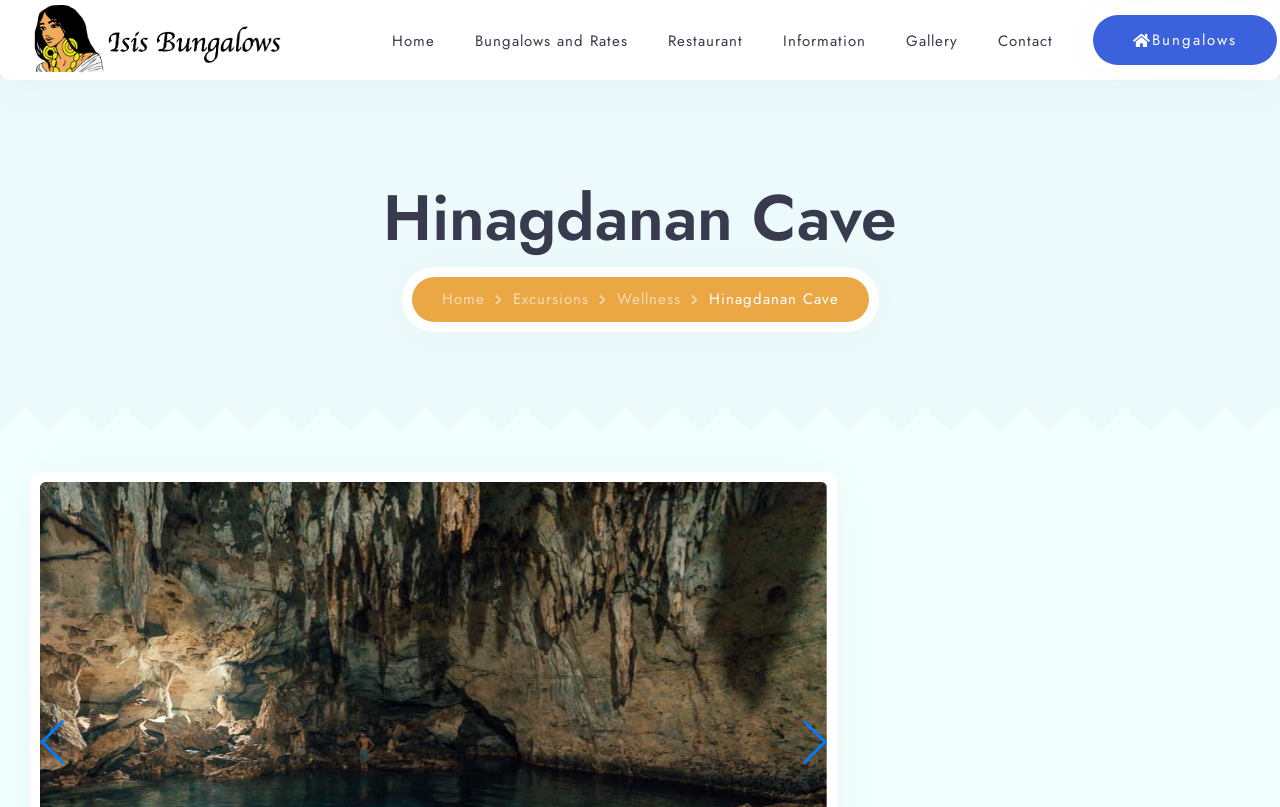What is the name of the bungalows?
Please give a detailed and thorough answer to the question, covering all relevant points.

The name of the bungalows can be found in the heading element at the top of the webpage, which reads 'Isis Bungalows'. This is also the text of the link element with the bounding box coordinates [0.023, 0.0, 0.29, 0.099].